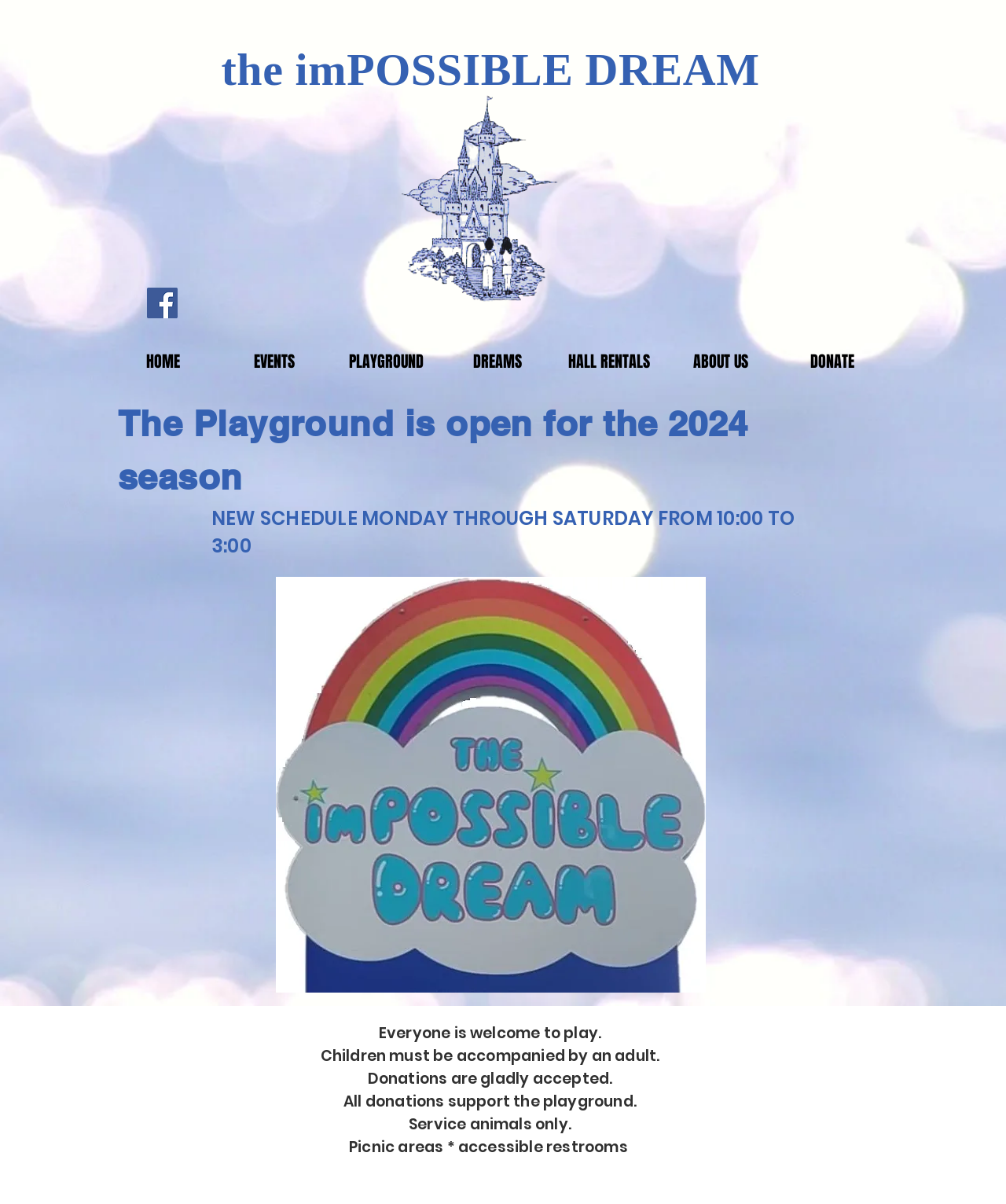What is allowed in the playground?
Give a comprehensive and detailed explanation for the question.

I found the answer by looking at the StaticText element with the text 'Service animals only.' which is likely to be a rule or restriction in the playground.